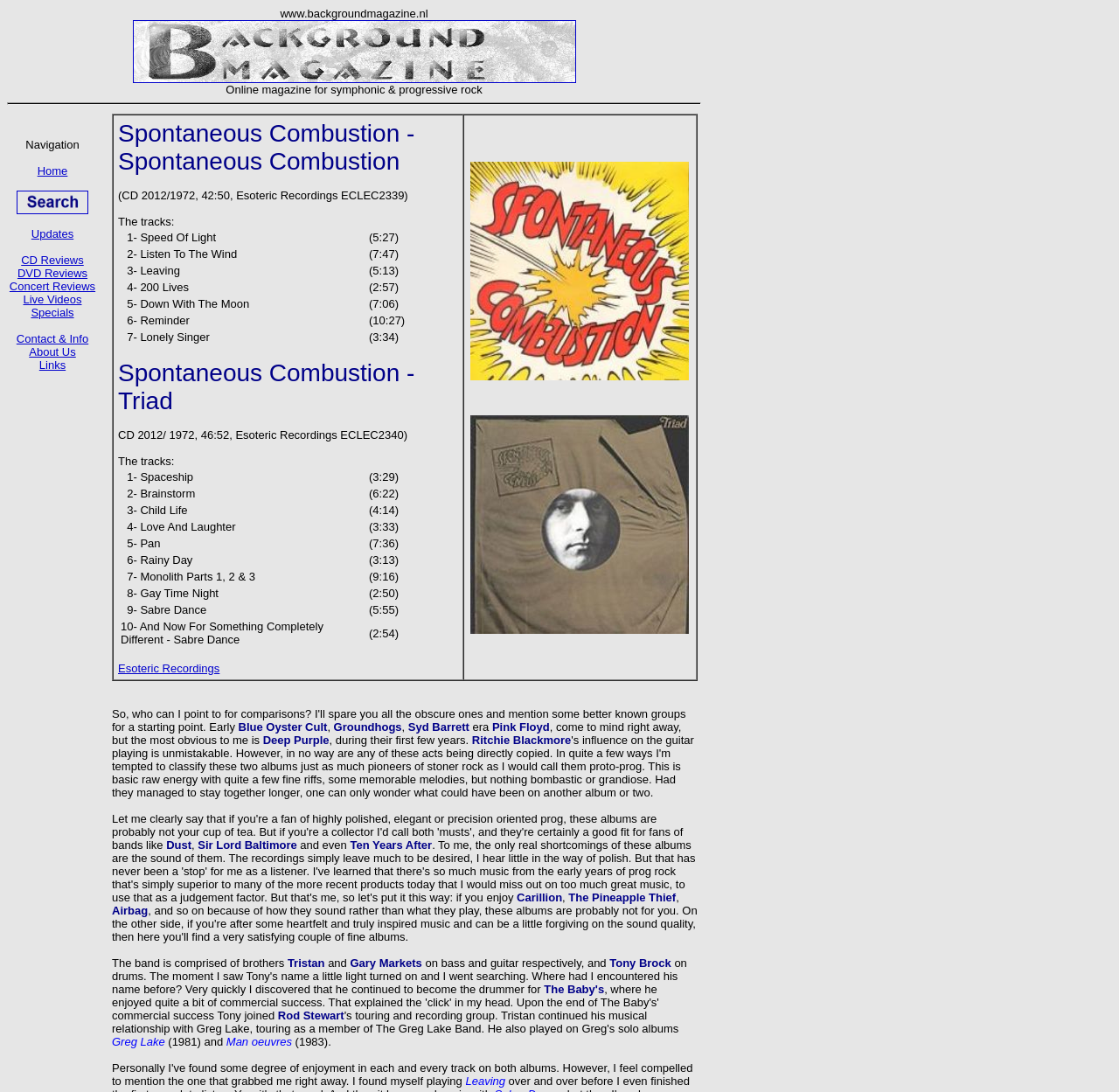Answer the question in a single word or phrase:
What is the record label of the two CDs?

Esoteric Recordings